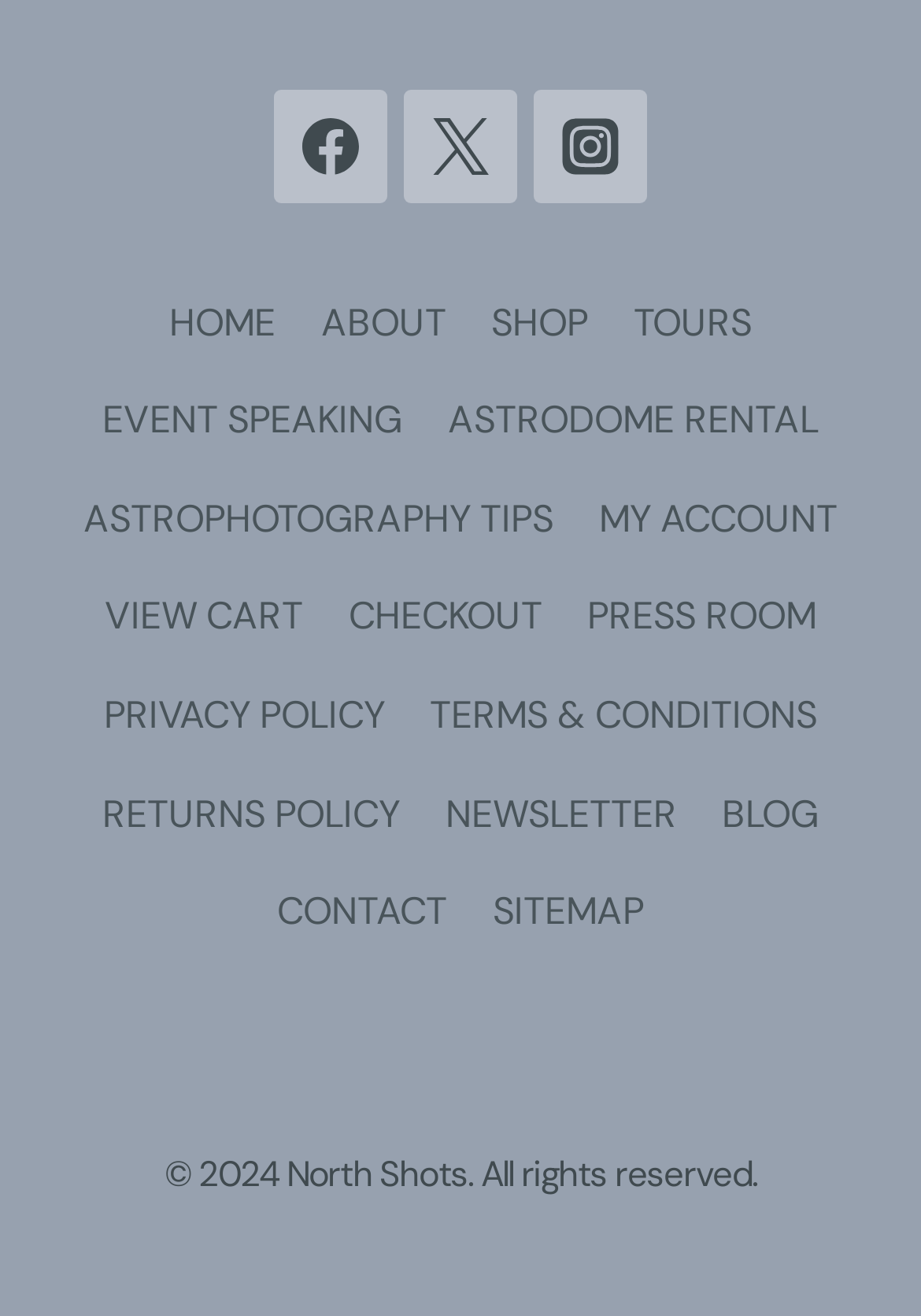Please study the image and answer the question comprehensively:
How many main navigation links are there?

The webpage has a main navigation section with links to 'HOME', 'ABOUT', 'SHOP', 'TOURS', and 'EVENT SPEAKING'. These links are part of the 'Footer Navigation' element, and there are five main navigation links in total.